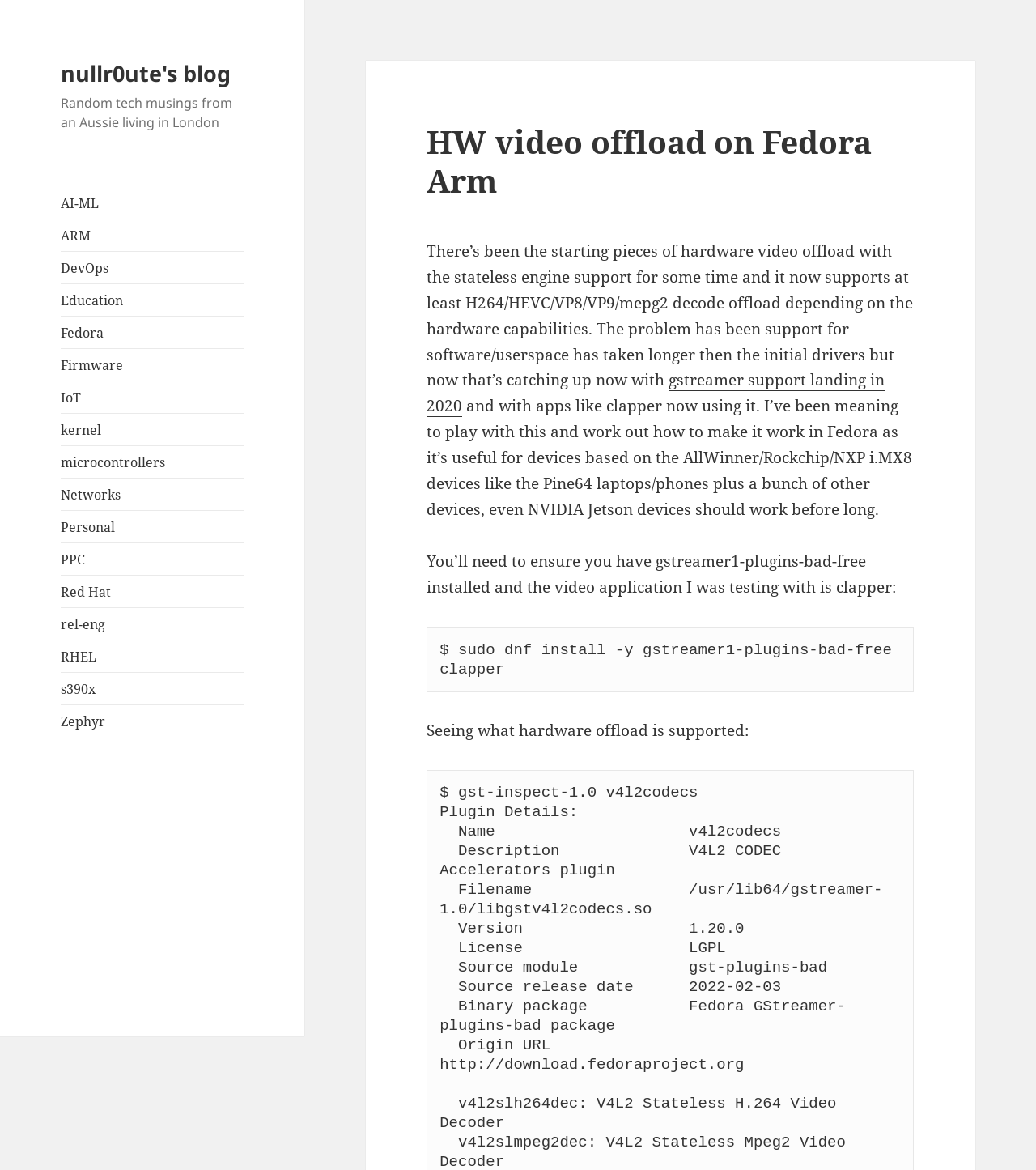What is the blog's tagline?
Using the image, respond with a single word or phrase.

Random tech musings from an Aussie living in London